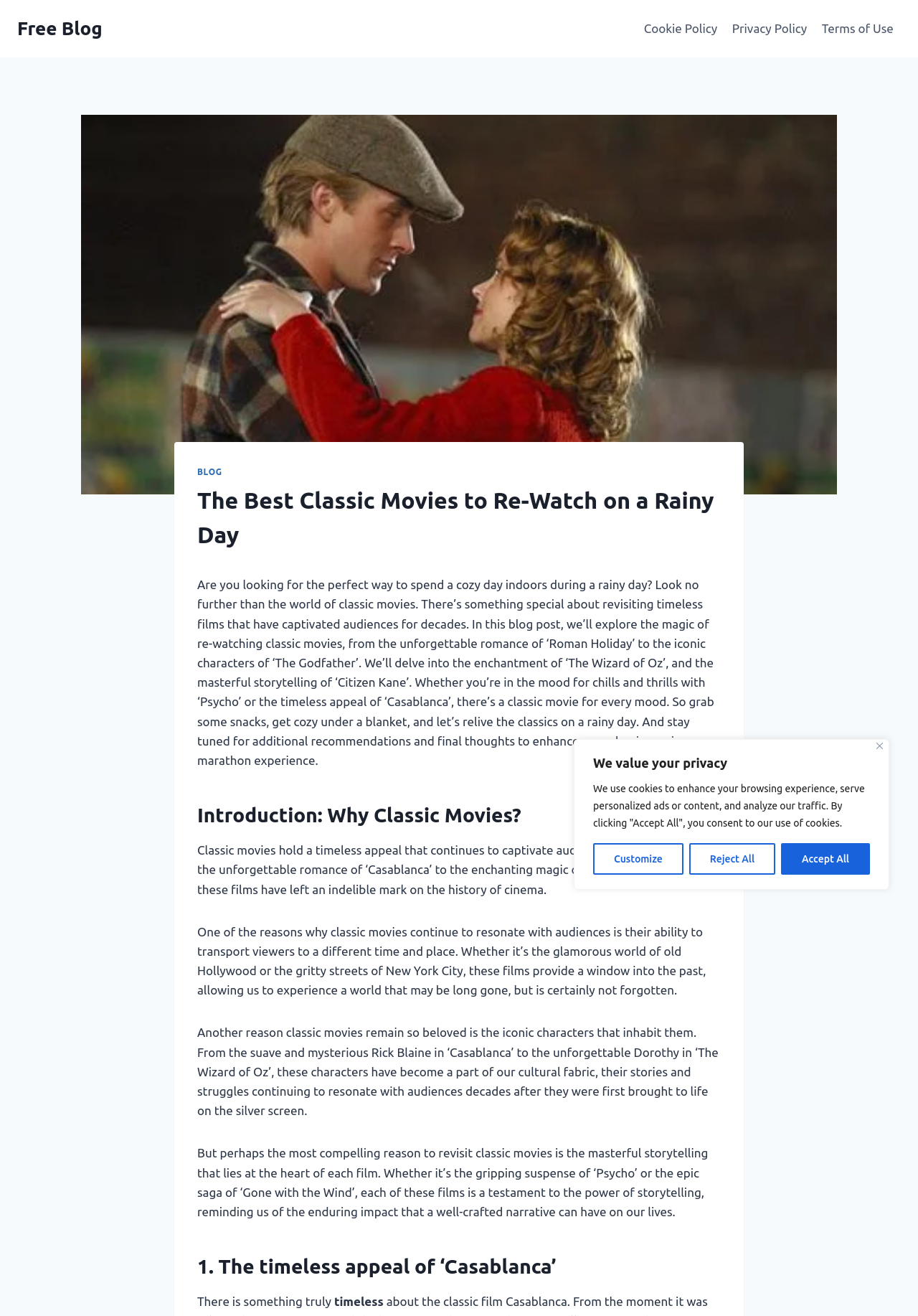Provide your answer to the question using just one word or phrase: What is the purpose of classic movies according to the blog post?

To transport viewers to a different time and place